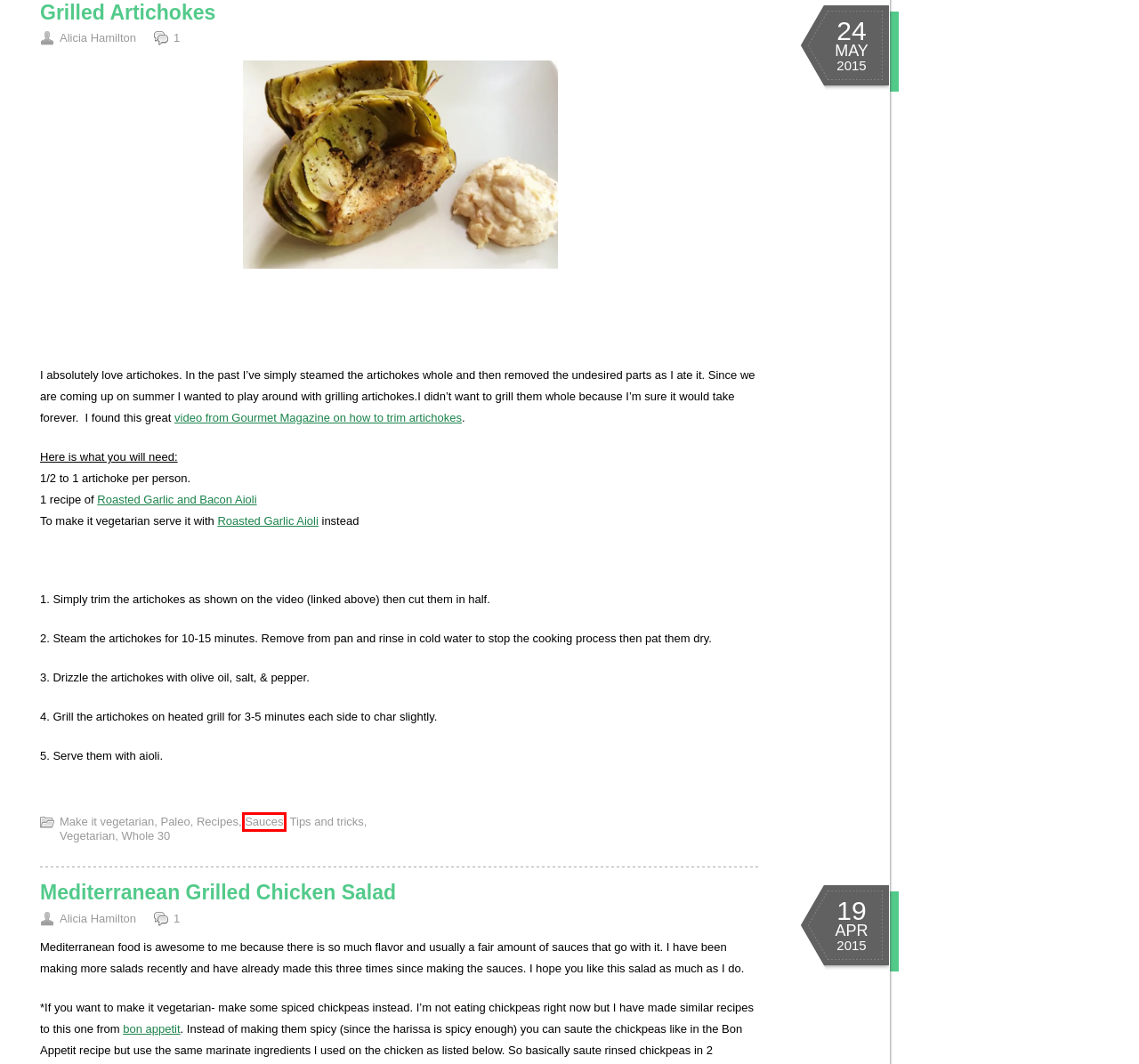A screenshot of a webpage is given, featuring a red bounding box around a UI element. Please choose the webpage description that best aligns with the new webpage after clicking the element in the bounding box. These are the descriptions:
A. Roasted Garlic Aioli – Alicia TL Hamilton
B. Vegetarian – Alicia TL Hamilton
C. Tips and tricks – Alicia TL Hamilton
D. Bacon and Roasted Garlic Aioli – Alicia TL Hamilton
E. Grilled Artichokes – Alicia TL Hamilton
F. Sauces – Alicia TL Hamilton
G. Spicy Garlic Chickpeas Recipe | Bon Appétit
H. Mediterranean Grilled Chicken Salad – Alicia TL Hamilton

F